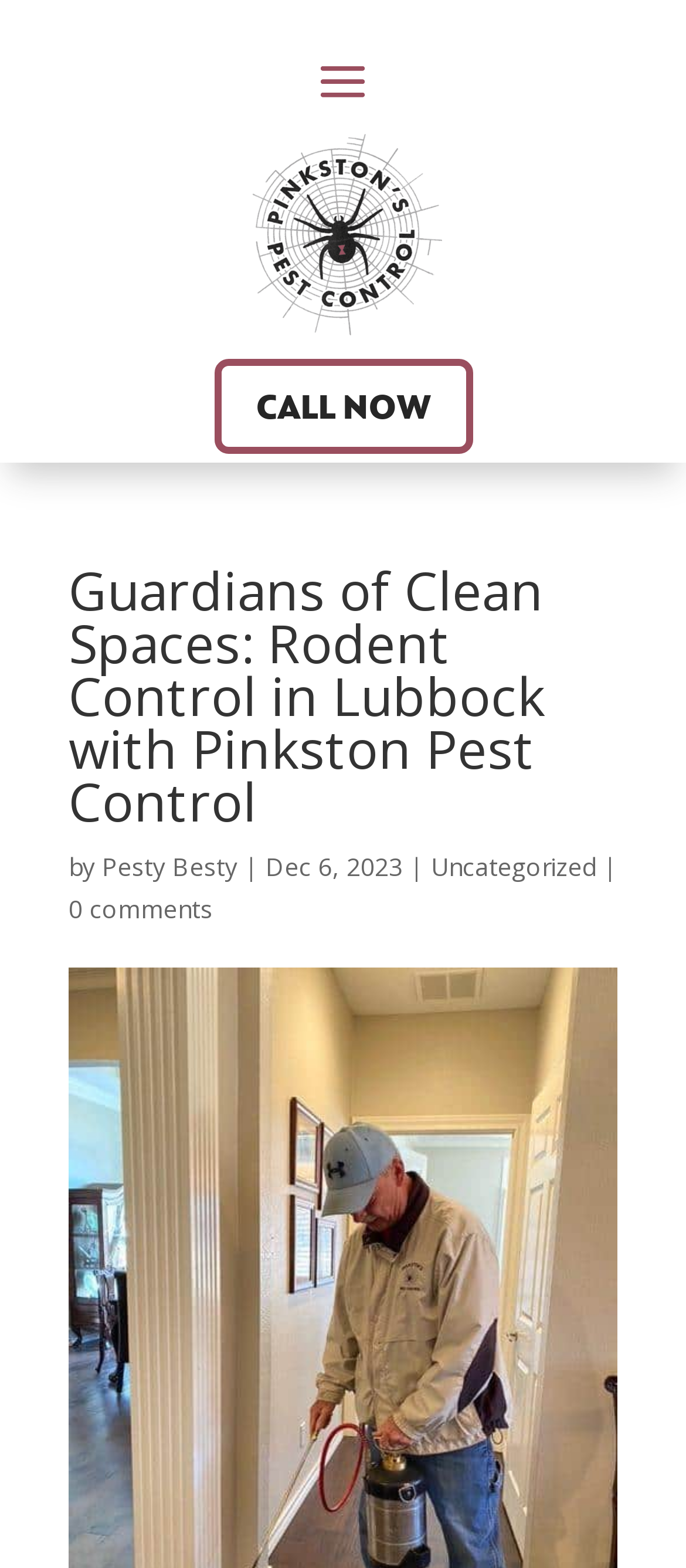What is the primary heading on this webpage?

Guardians of Clean Spaces: Rodent Control in Lubbock with Pinkston Pest Control